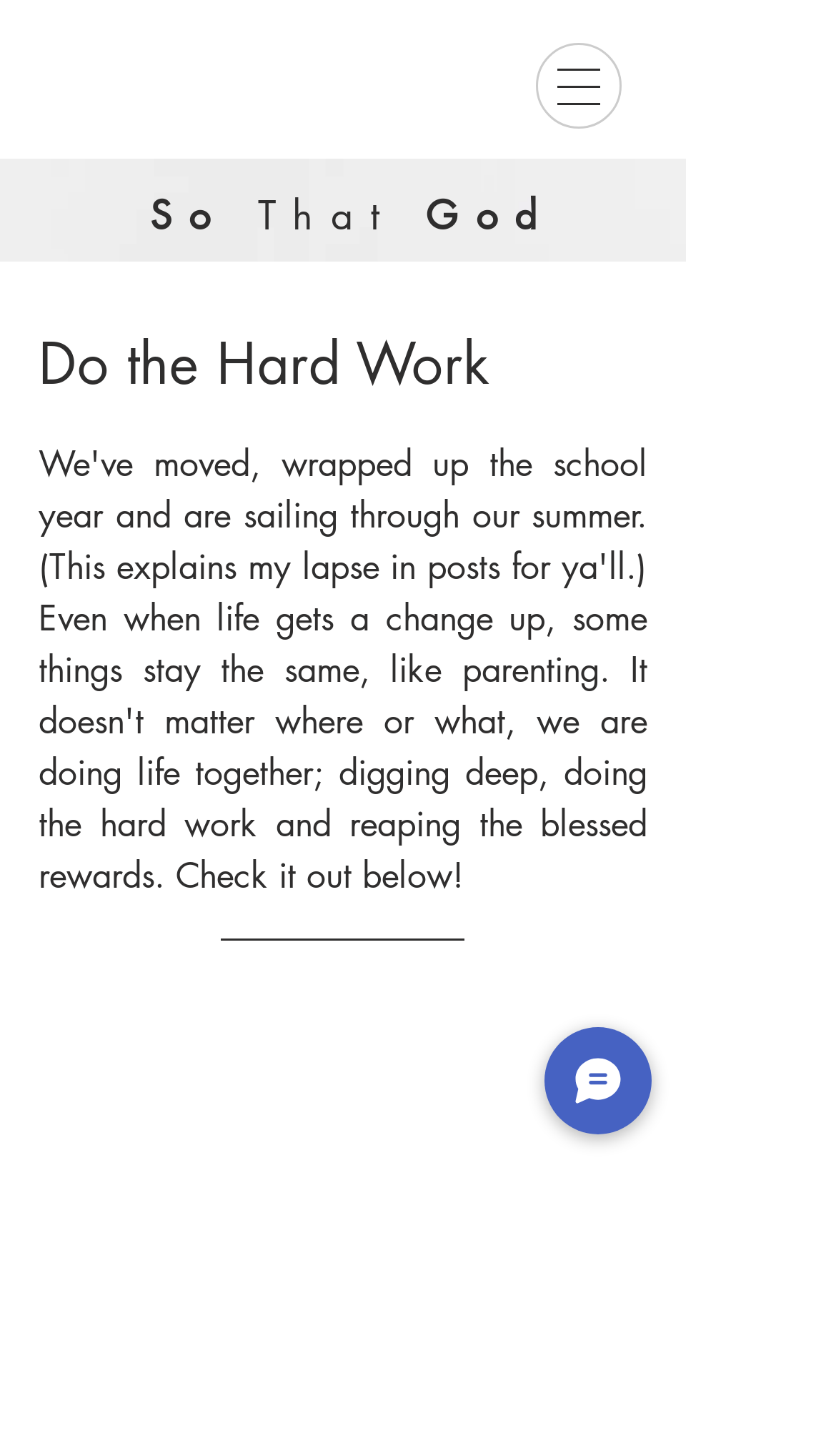Determine the bounding box of the UI component based on this description: "So That God". The bounding box coordinates should be four float values between 0 and 1, i.e., [left, top, right, bottom].

[0.179, 0.13, 0.662, 0.165]